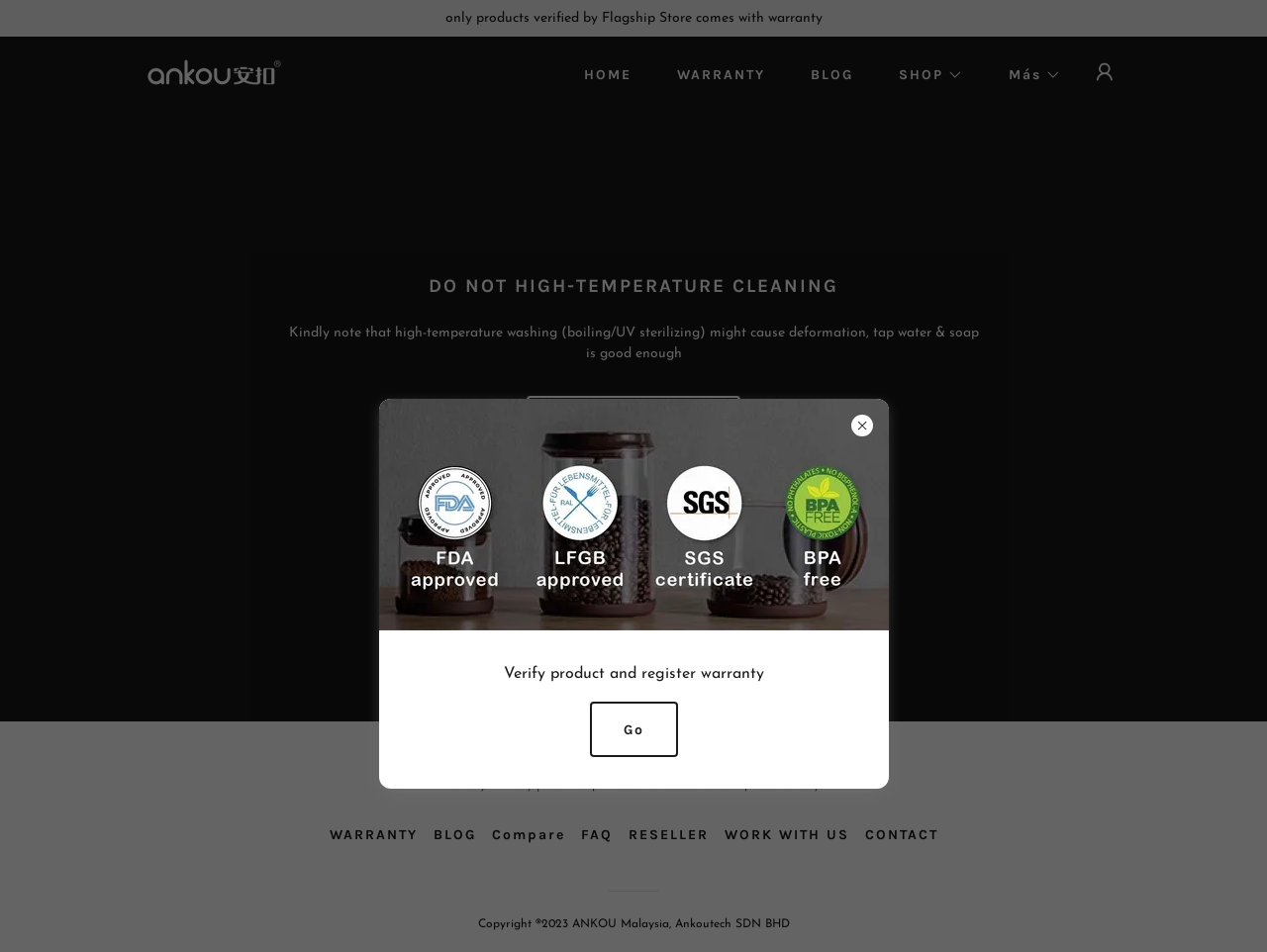What is the purpose of the 'Verify & Register' button?
By examining the image, provide a one-word or phrase answer.

Verify product and register warranty